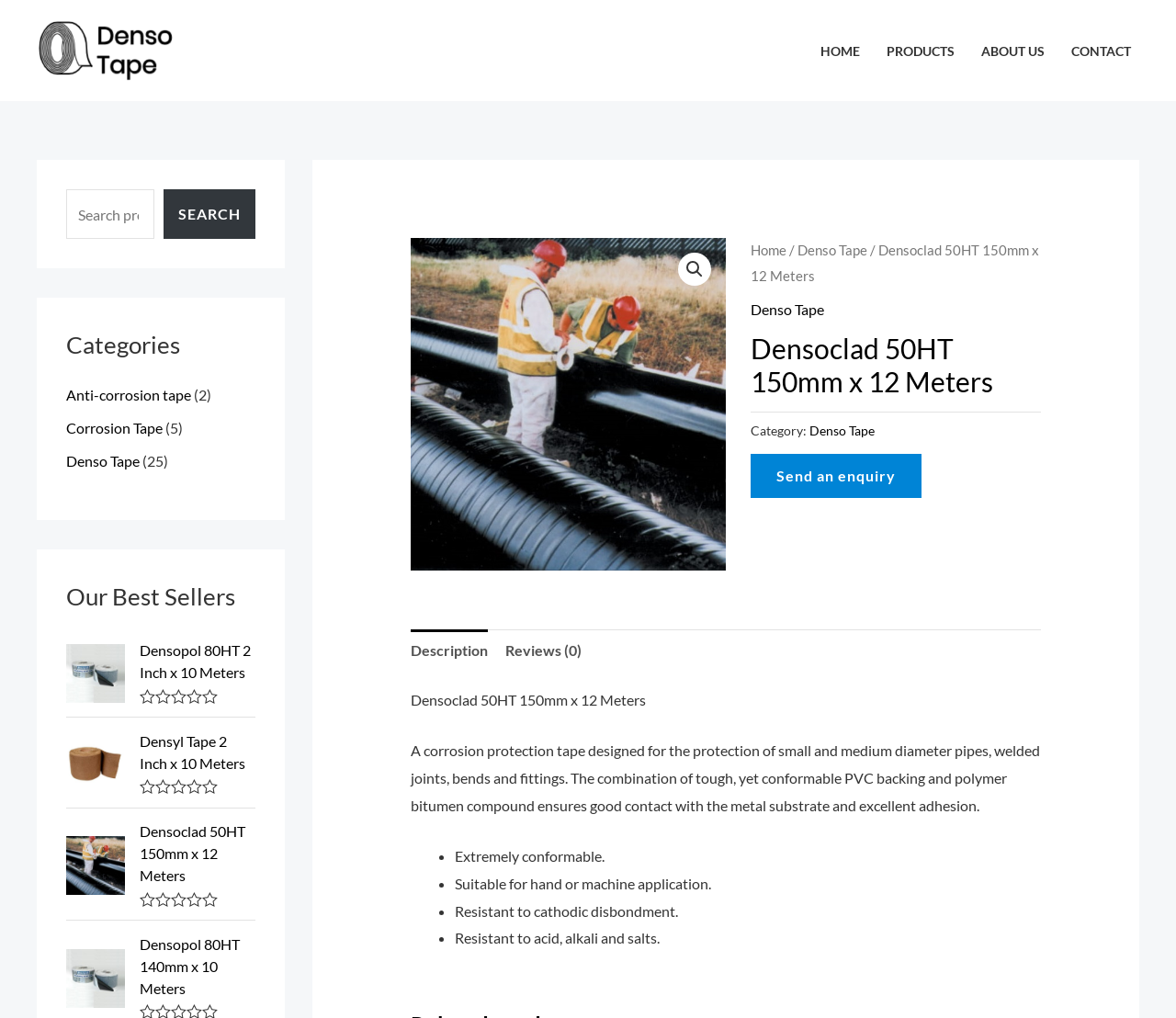Elaborate on the information and visuals displayed on the webpage.

This webpage is about Densoclad 50HT 150mm x 12 Meters, a medium-duty anti-corrosion tape for long-term corrosion protection. At the top left corner, there is a logo of Denso Tape. Next to it, there is a navigation menu with links to HOME, PRODUCTS, ABOUT US, and CONTACT. Below the navigation menu, there is a search bar with a search button.

On the left side of the page, there are categories listed, including Anti-corrosion tape, Corrosion Tape, and Denso Tape, each with a number of products. Below the categories, there is a section titled "Our Best Sellers" with three products listed, each with an image, a rating, and a link to the product page.

On the right side of the page, there is a section dedicated to the product Densoclad 50HT 150mm x 12 Meters. It includes a heading, a category link, and a button to send an enquiry. Below this section, there is a tab list with two tabs: Description and Reviews (0). The Description tab is selected by default and displays a detailed description of the product, including its features and benefits.

The product description is divided into paragraphs and includes a list of bullet points highlighting the key features of the product, such as its conformability, suitability for hand or machine application, resistance to cathodic disbondment, and resistance to acid, alkali, and salts.